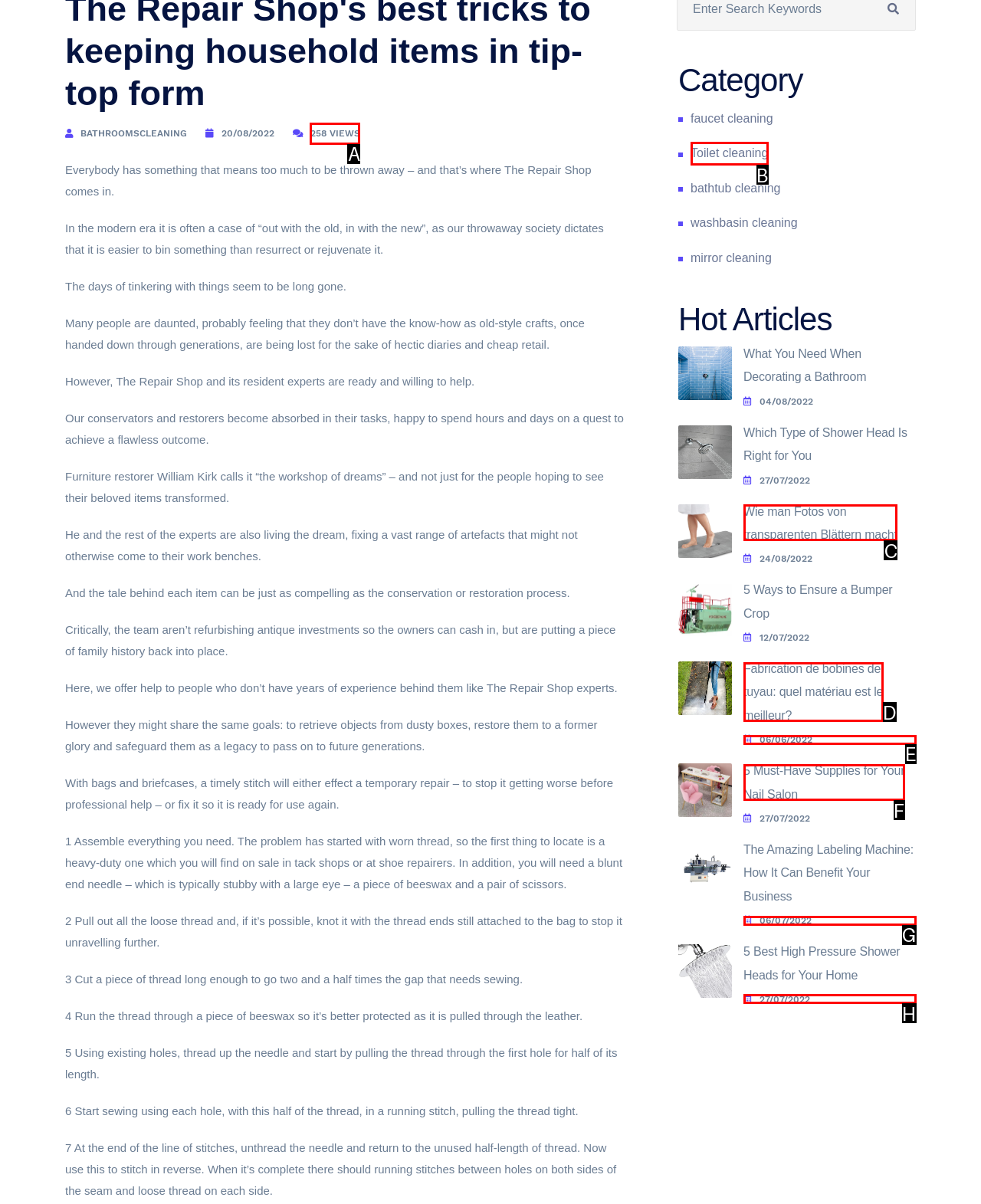What letter corresponds to the UI element described here: Sitemap
Reply with the letter from the options provided.

None